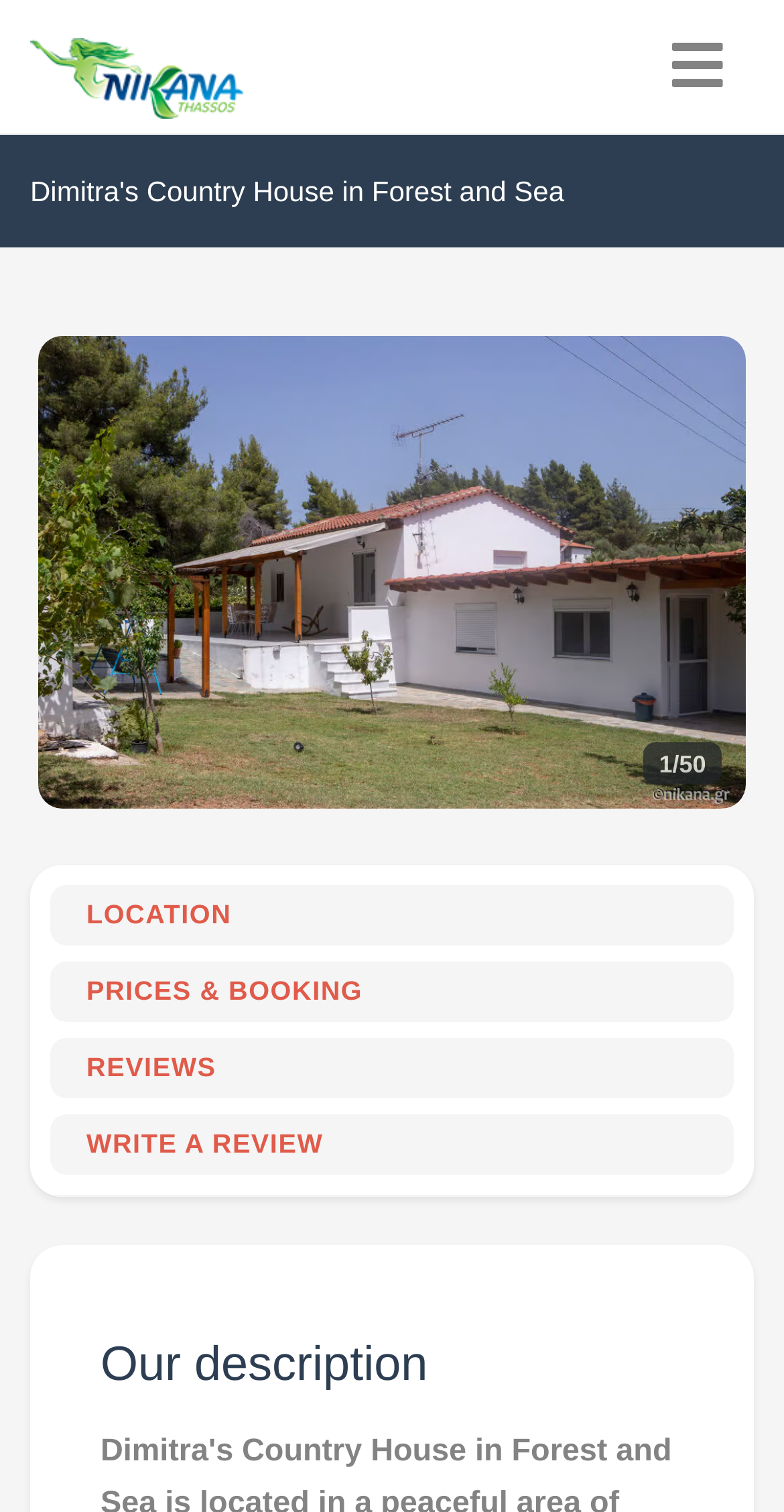Identify and provide the text of the main header on the webpage.

Dimitra's Country House in Forest and Sea
NIKITI, SITHONIA